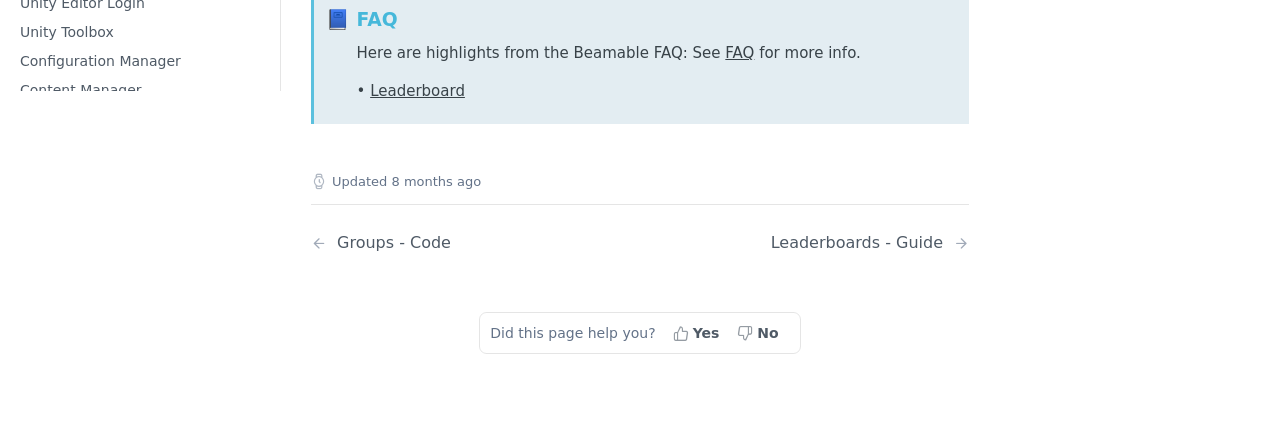Determine the bounding box coordinates for the HTML element described here: "FAQ".

[0.567, 0.105, 0.589, 0.147]